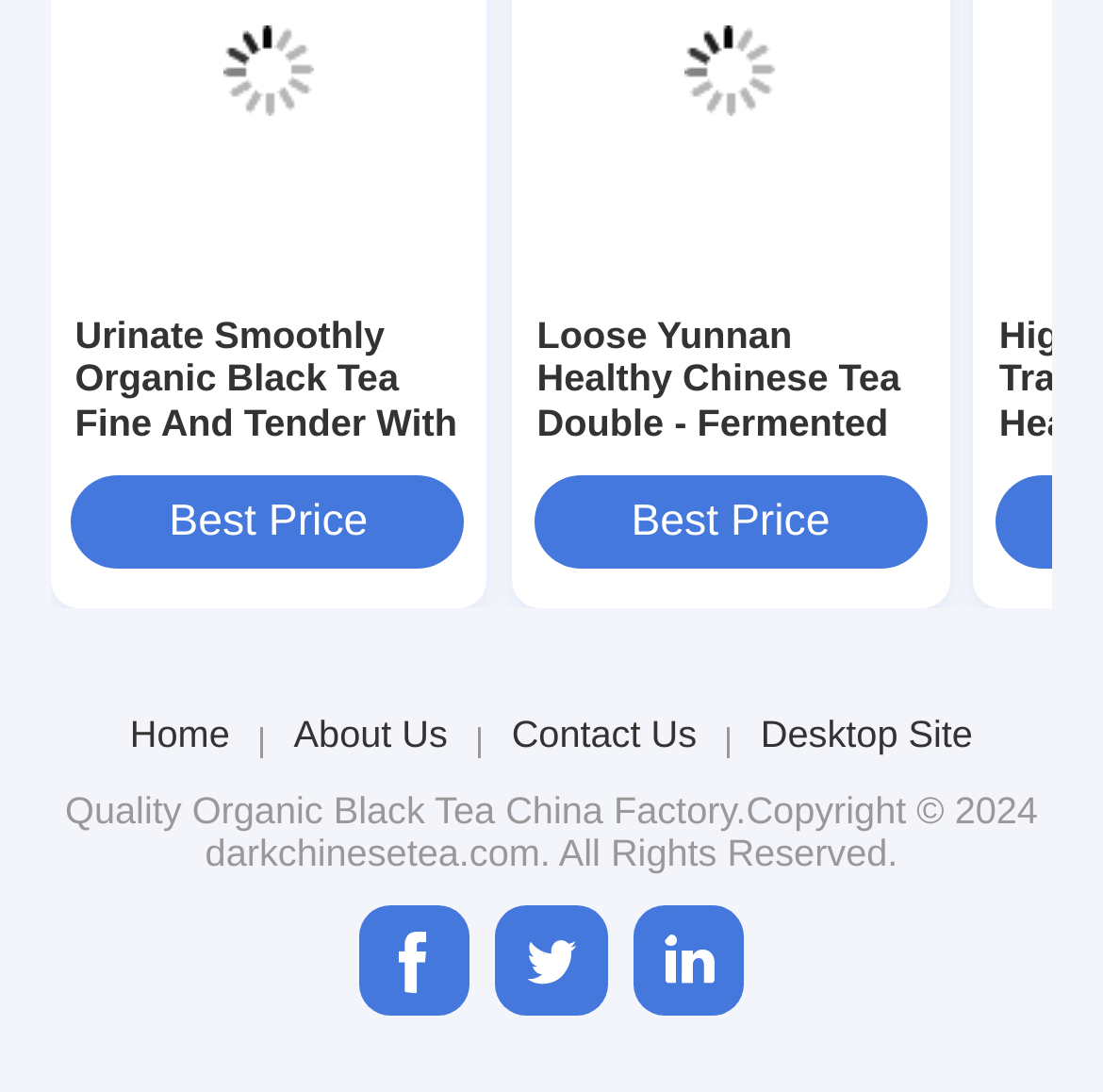What is the copyright information?
Using the screenshot, give a one-word or short phrase answer.

Copyright 2024 darkchinesetea.com